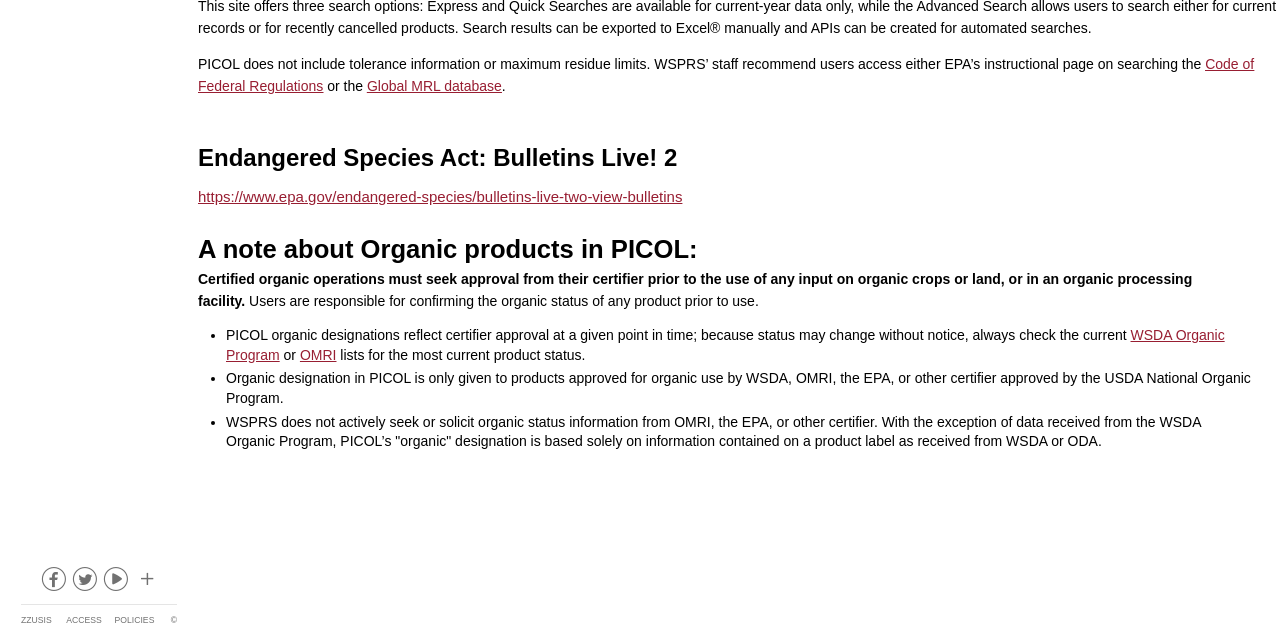Provide the bounding box coordinates in the format (top-left x, top-left y, bottom-right x, bottom-right y). All values are floating point numbers between 0 and 1. Determine the bounding box coordinate of the UI element described as: WSL

None